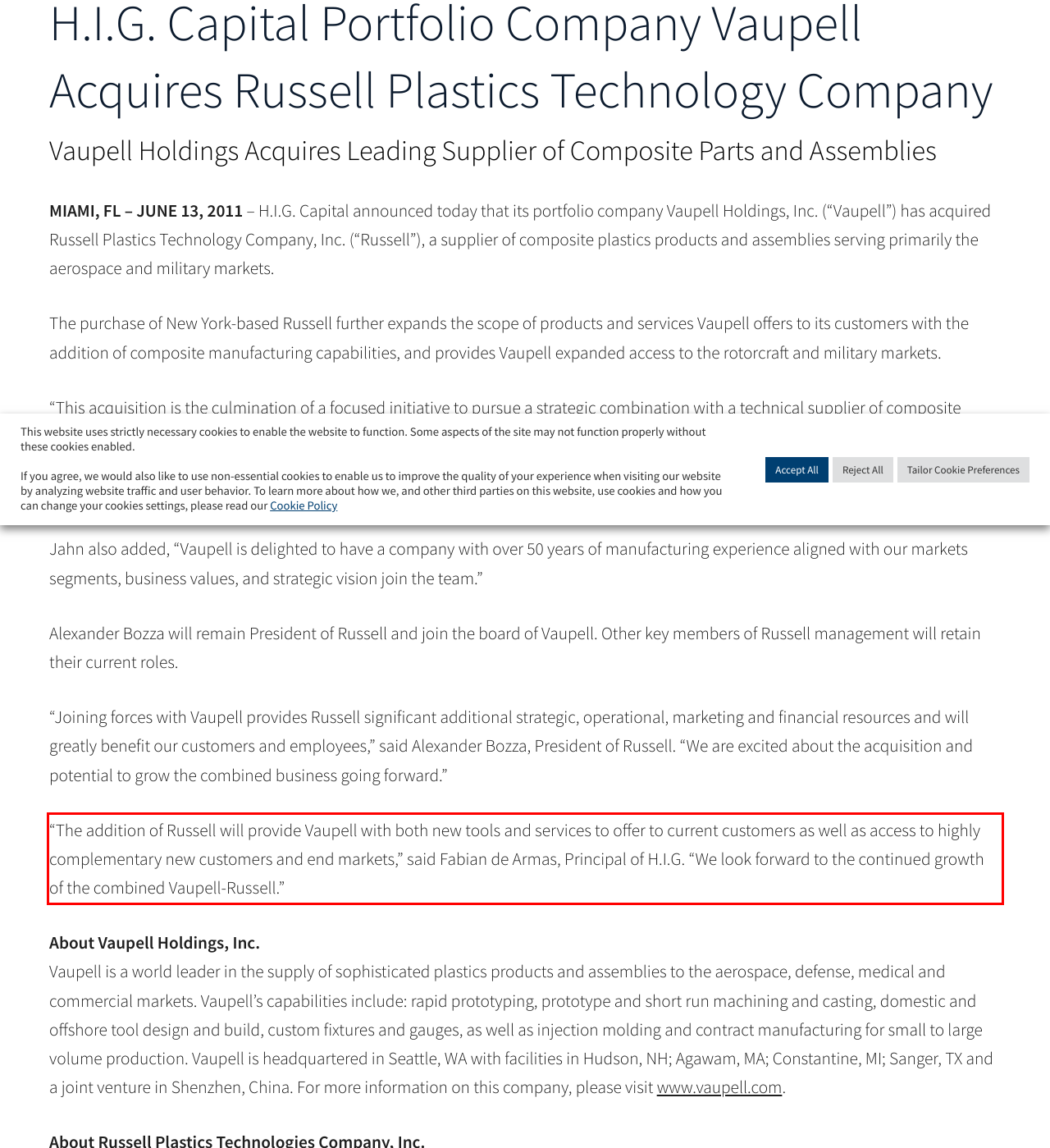Identify the red bounding box in the webpage screenshot and perform OCR to generate the text content enclosed.

“The addition of Russell will provide Vaupell with both new tools and services to offer to current customers as well as access to highly complementary new customers and end markets,” said Fabian de Armas, Principal of H.I.G. “We look forward to the continued growth of the combined Vaupell-Russell.”